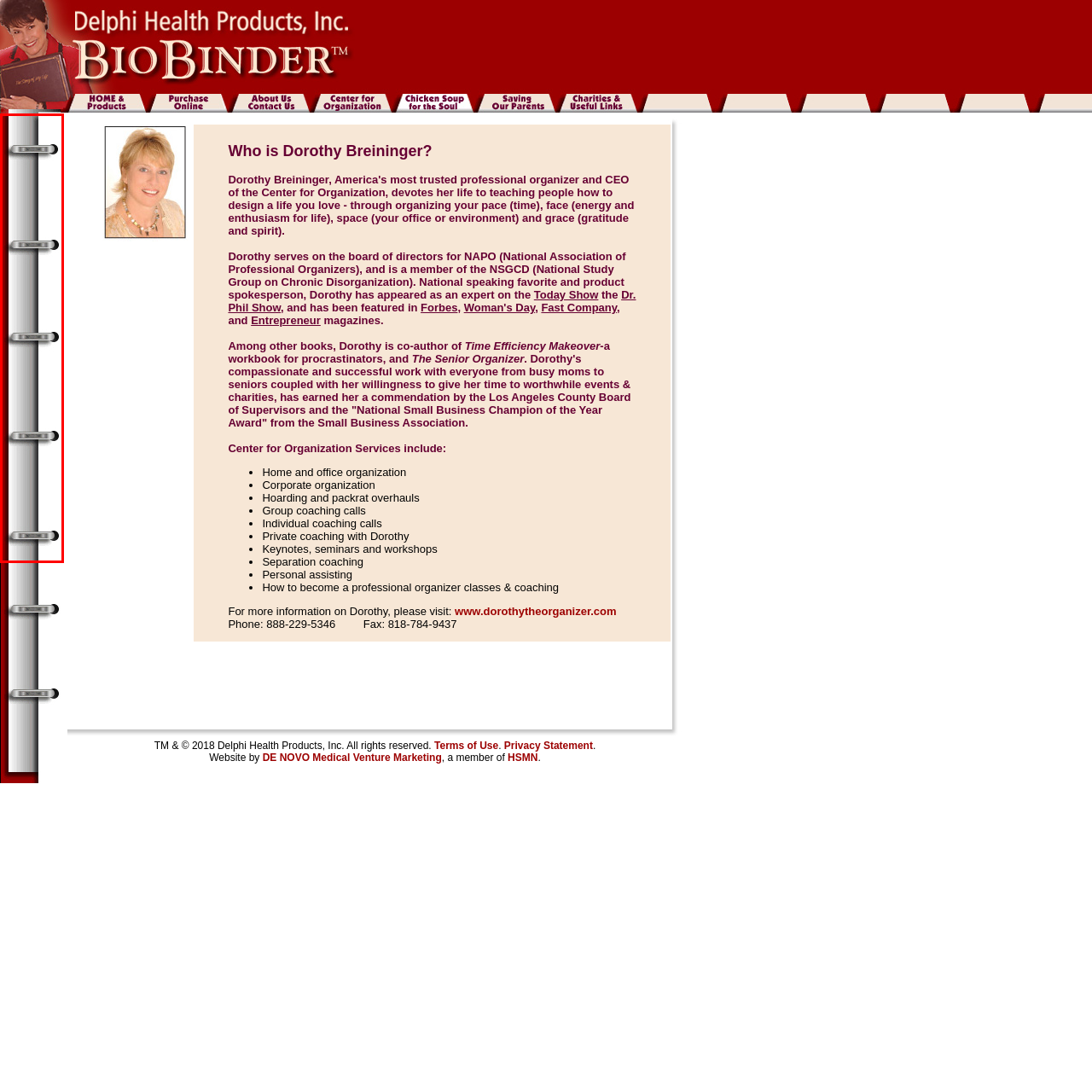What type of individuals may be interested in this product?
Analyze the image marked by the red bounding box and respond with an in-depth answer considering the visual clues.

The caption suggests that the binder or notebook edge is ideal for individuals who need to manage their paperwork efficiently. This implies that busy professionals and students, who often have to deal with a large amount of paperwork, may be interested in this product or service.